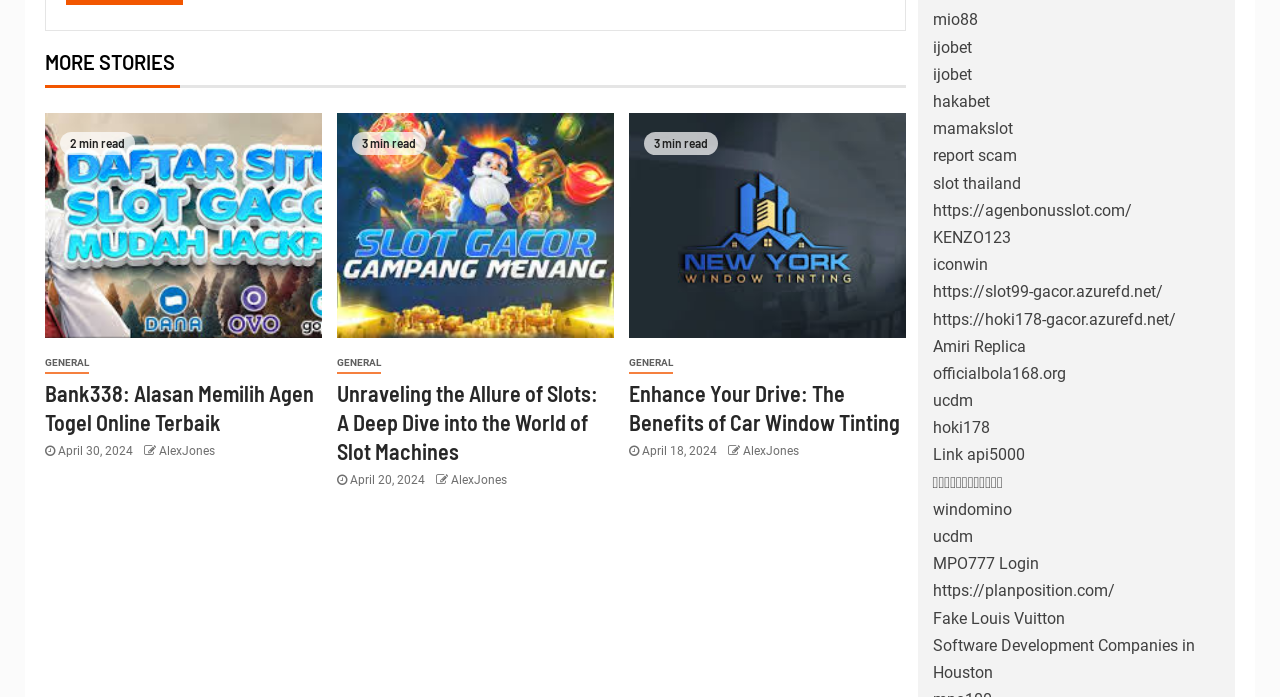Determine the bounding box coordinates of the element's region needed to click to follow the instruction: "Explore 'Unraveling the Allure of Slots: A Deep Dive into the World of Slot Machines'". Provide these coordinates as four float numbers between 0 and 1, formatted as [left, top, right, bottom].

[0.263, 0.543, 0.479, 0.669]